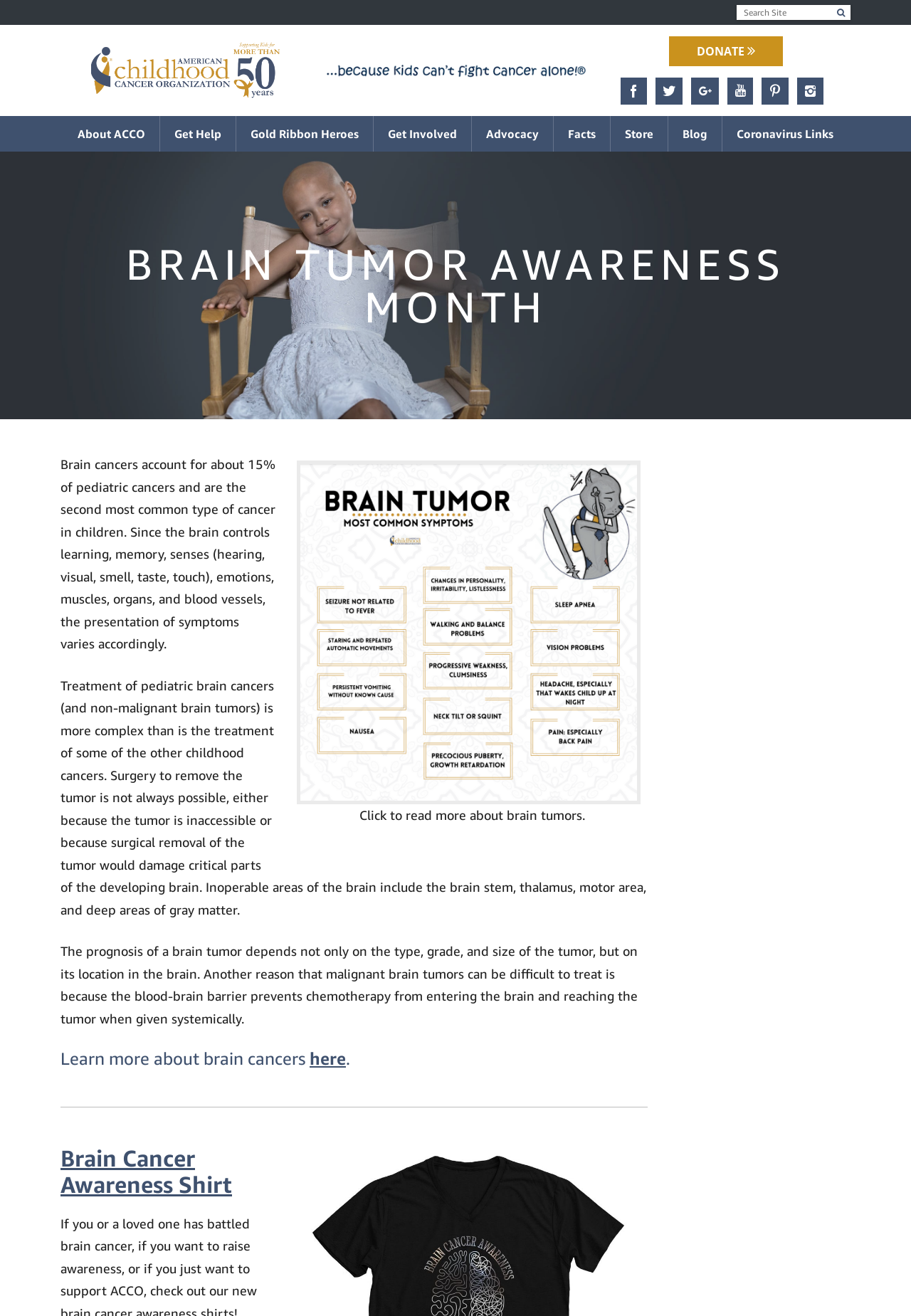Determine the coordinates of the bounding box for the clickable area needed to execute this instruction: "search for a book".

None